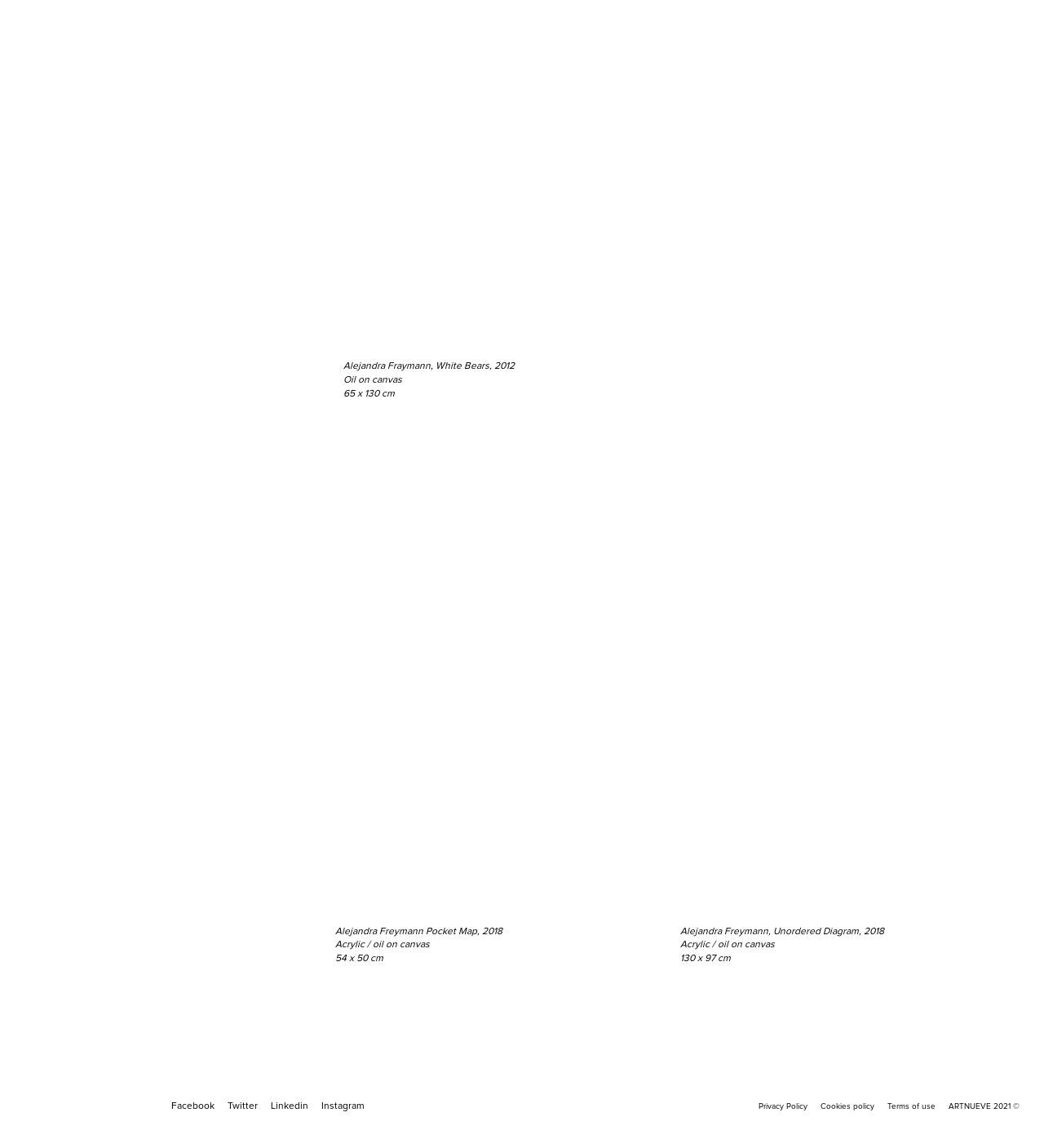What is the medium of the first artwork?
Look at the image and answer the question with a single word or phrase.

Oil on canvas